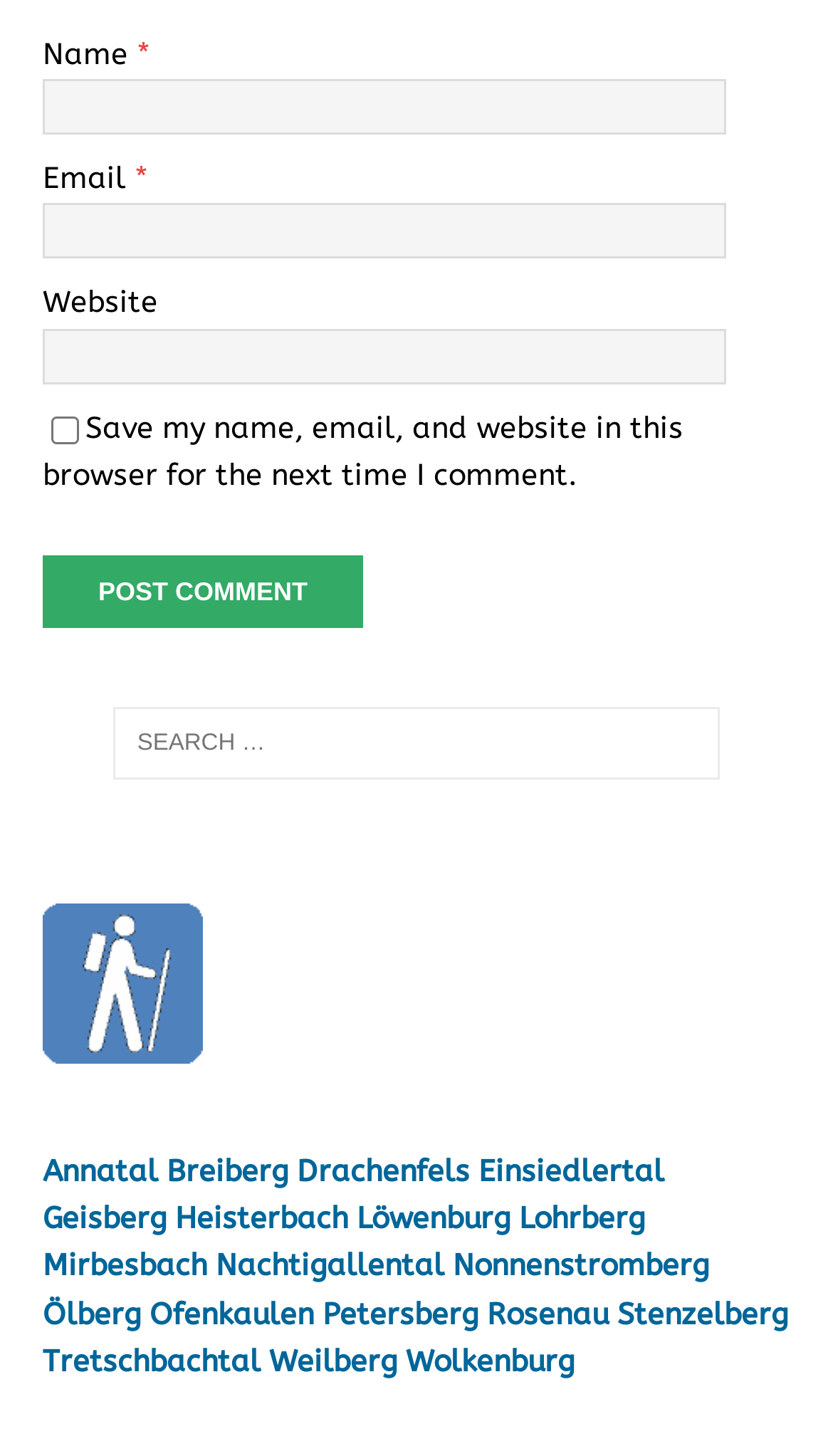Please provide a comprehensive answer to the question based on the screenshot: What is the text on the button?

The button has a StaticText element with OCR text 'POST COMMENT' and bounding box coordinates [0.118, 0.396, 0.369, 0.416], which indicates the text on the button.